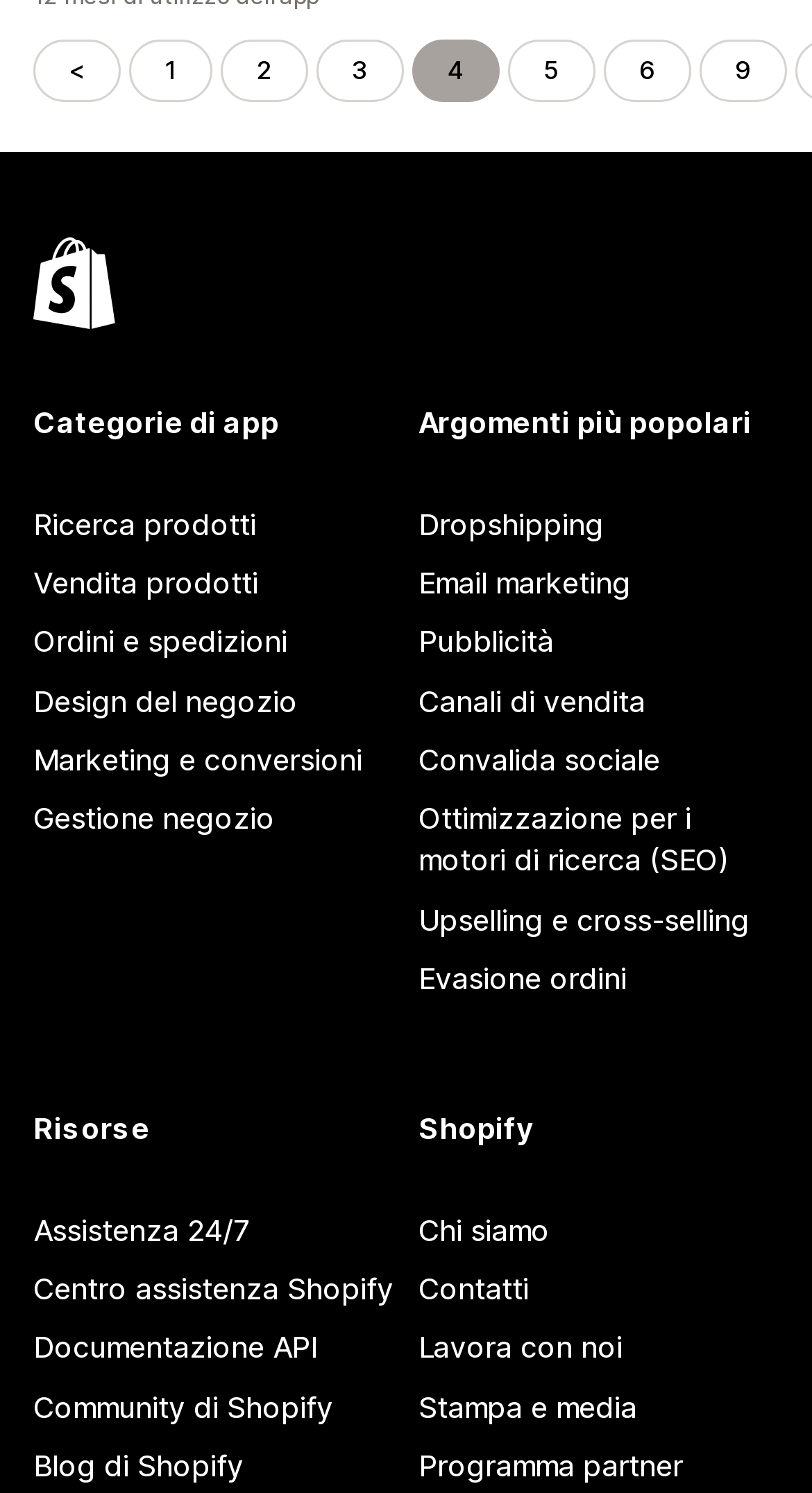How many pagination links are there?
Give a comprehensive and detailed explanation for the question.

I counted the number of links that allow users to navigate to different pages. There are 7 links: 'Vai alla pagina precedente', 'Vai alla pagina 1', 'Vai alla pagina 2', 'Vai alla pagina 3', 'Vai alla pagina 5', 'Vai alla pagina 6', and 'Vai alla pagina 9'.